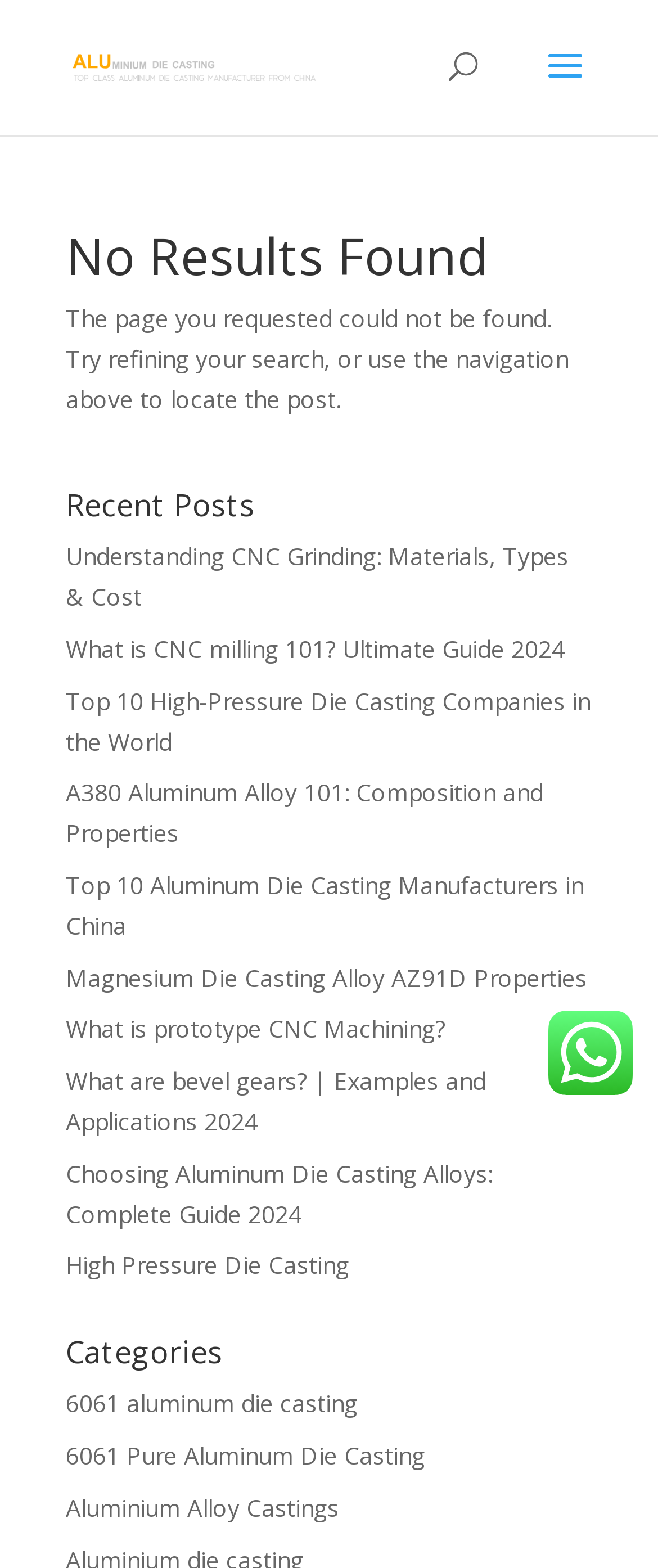Show the bounding box coordinates for the element that needs to be clicked to execute the following instruction: "view Recent Posts". Provide the coordinates in the form of four float numbers between 0 and 1, i.e., [left, top, right, bottom].

[0.1, 0.312, 0.9, 0.343]